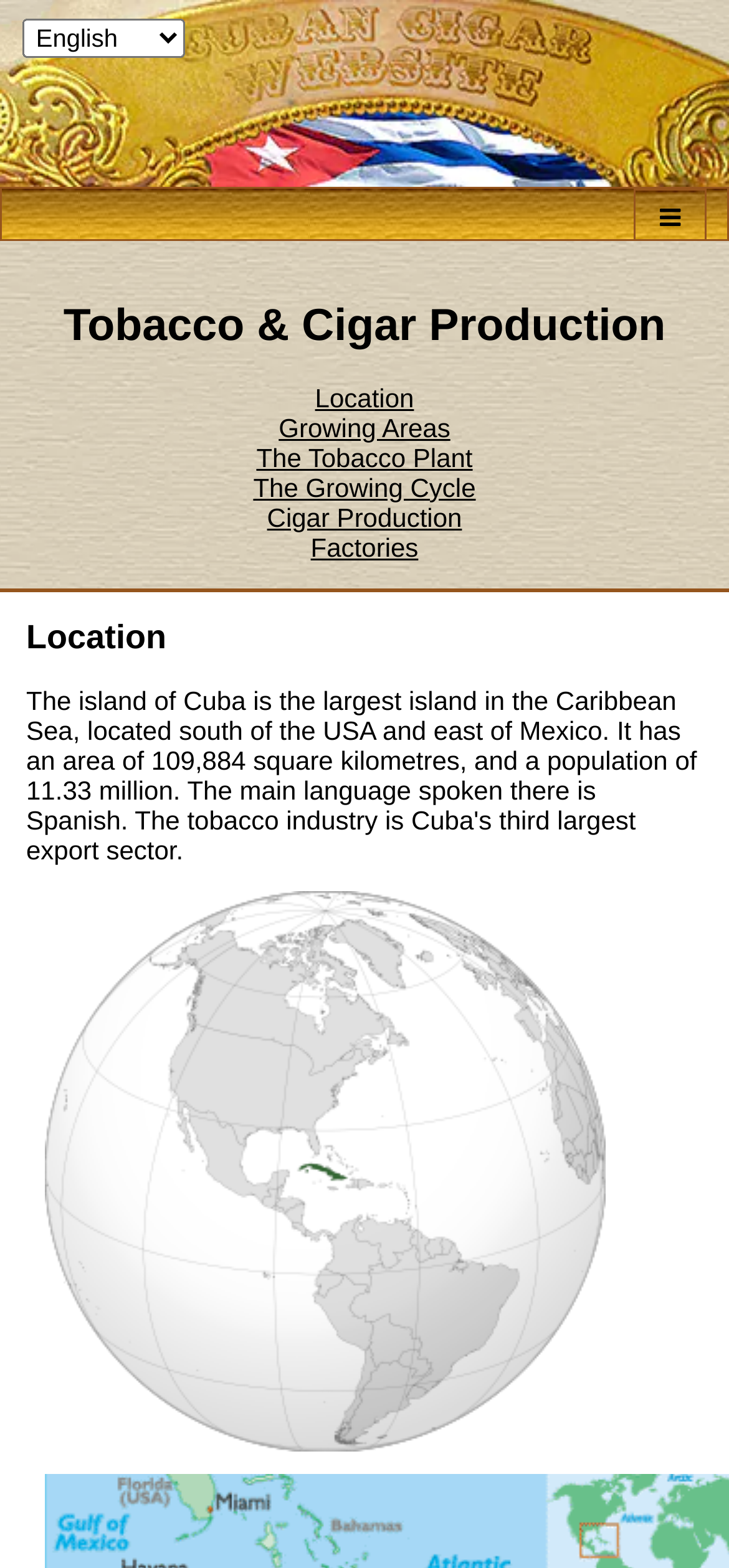Find the primary header on the webpage and provide its text.

Tobacco & Cigar Production